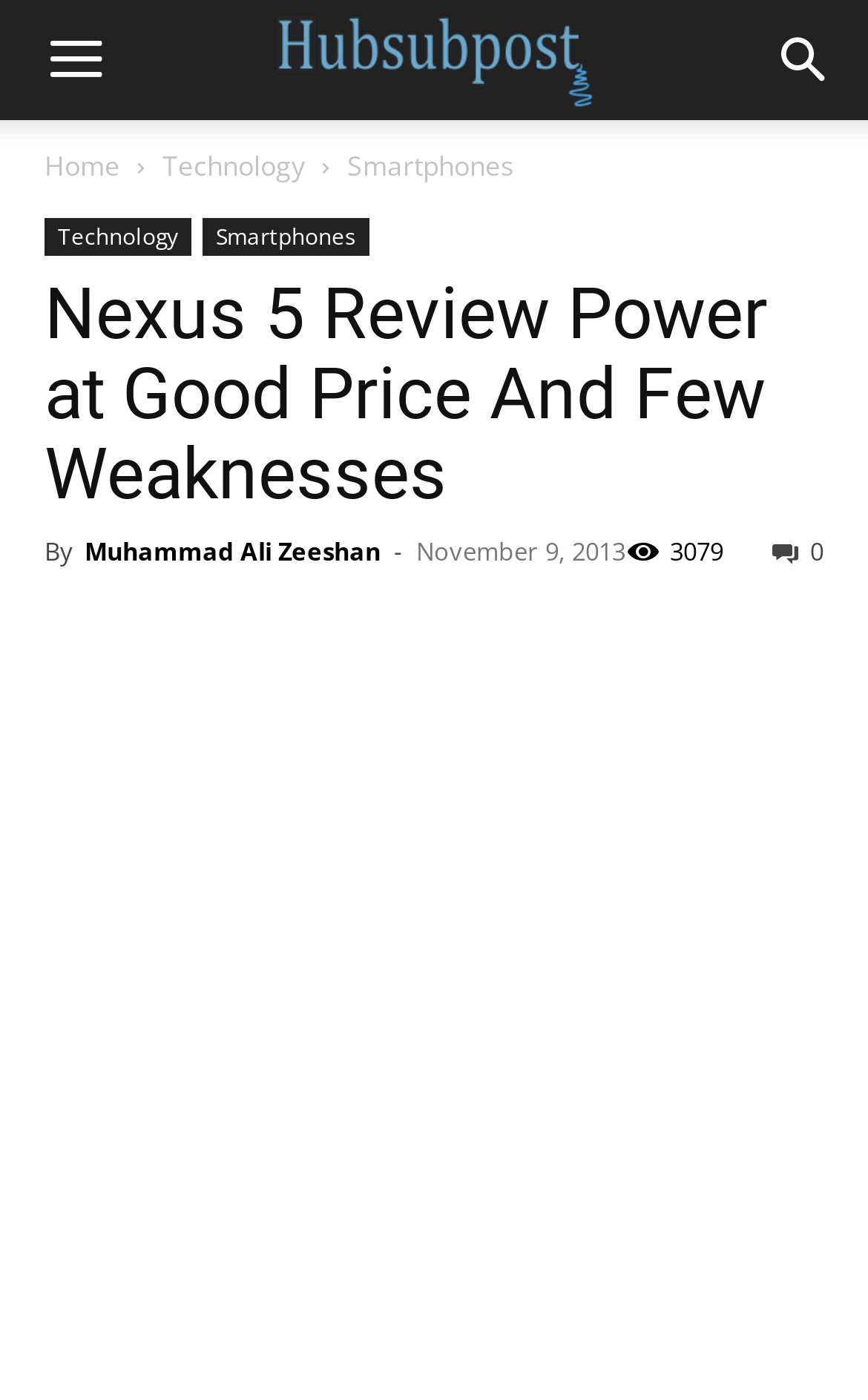Determine the bounding box coordinates for the area you should click to complete the following instruction: "share this article".

[0.89, 0.381, 0.949, 0.405]